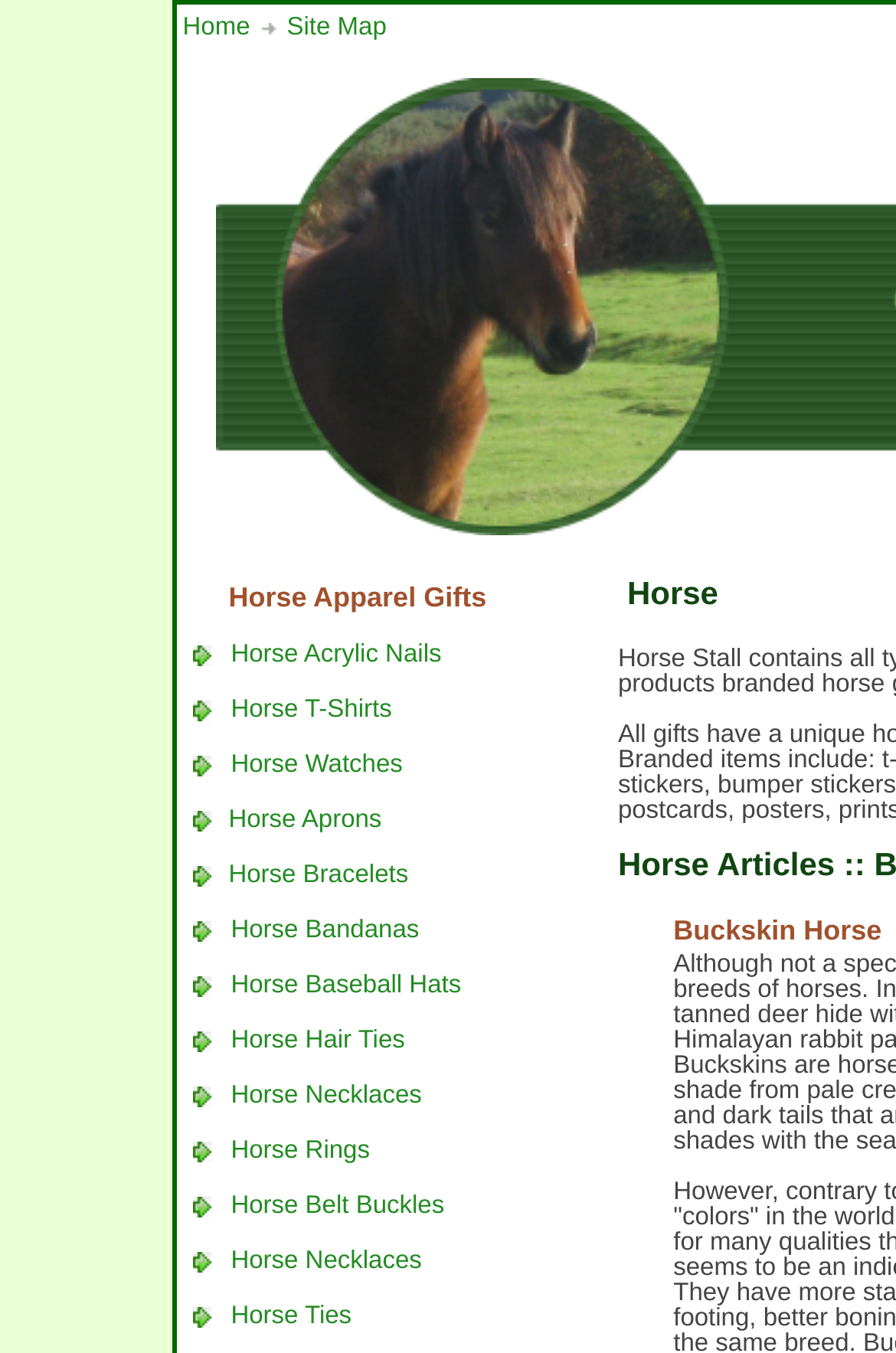Find the bounding box coordinates of the element you need to click on to perform this action: 'Explore Horse Acrylic Nails'. The coordinates should be represented by four float values between 0 and 1, in the format [left, top, right, bottom].

[0.258, 0.473, 0.493, 0.493]